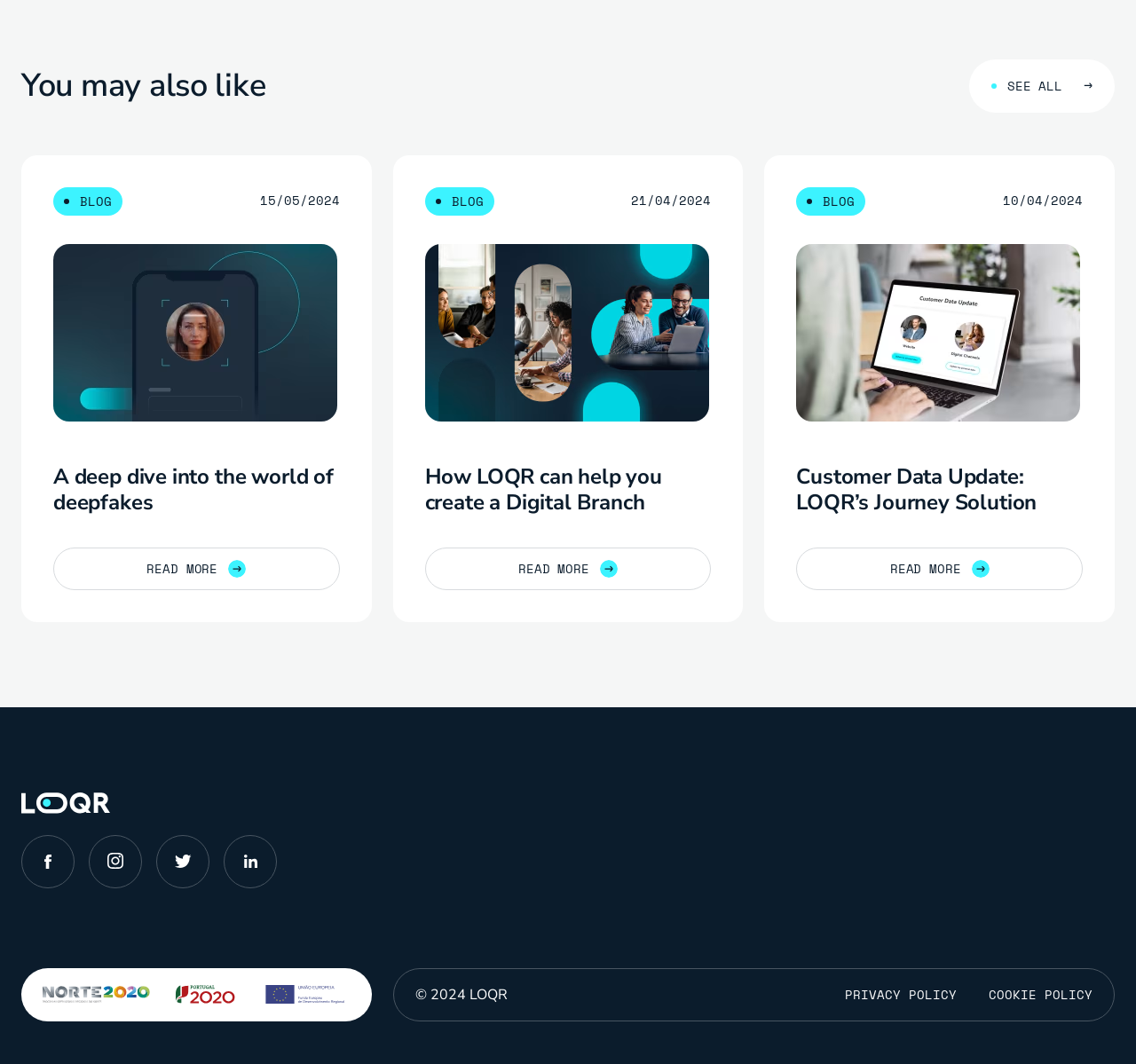What is the date of the second article?
Look at the image and provide a detailed response to the question.

The second article has a time element with the text '21/04/2024', which indicates the date of the article.